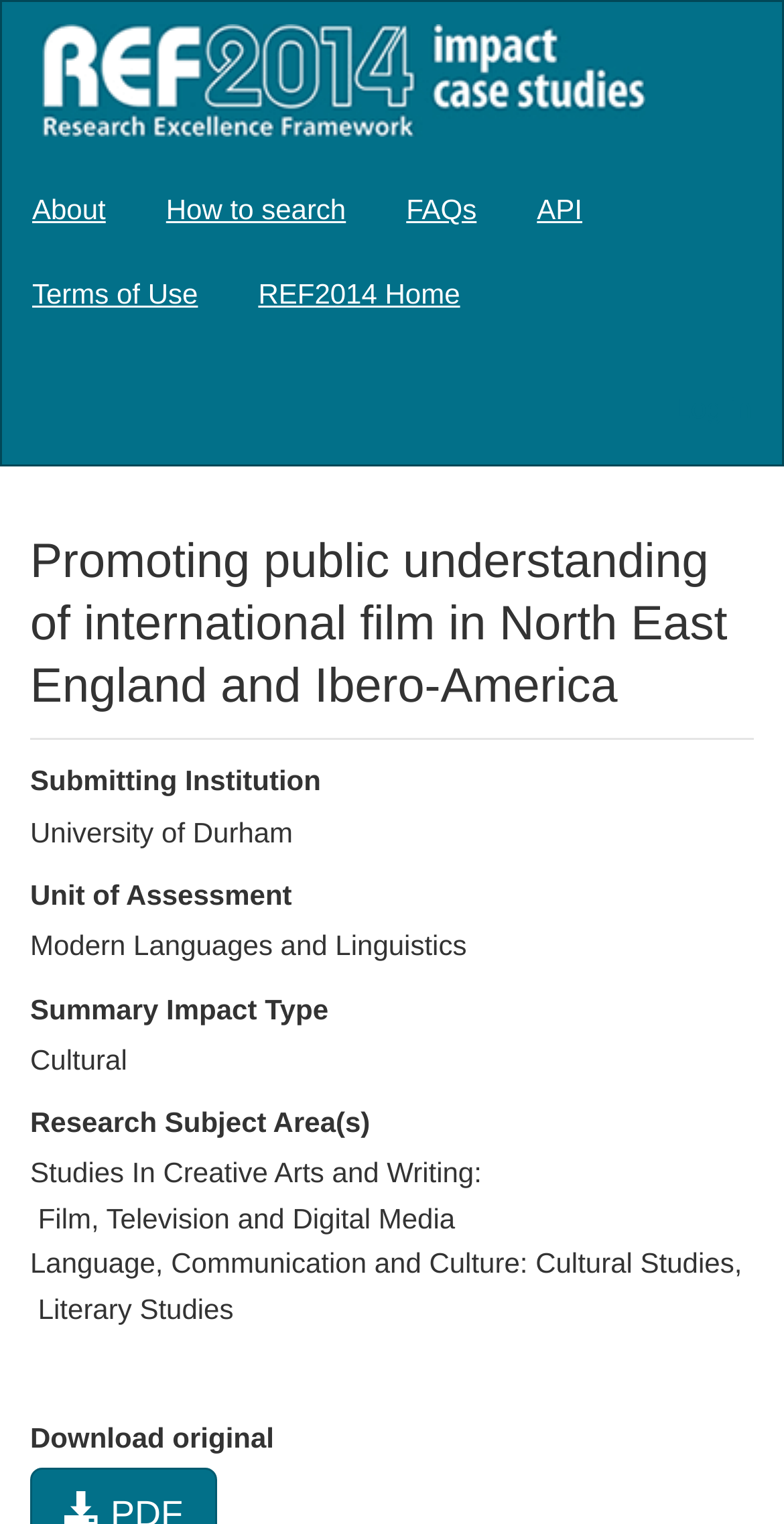Find the bounding box coordinates of the UI element according to this description: "Log in".

[0.861, 0.257, 0.959, 0.278]